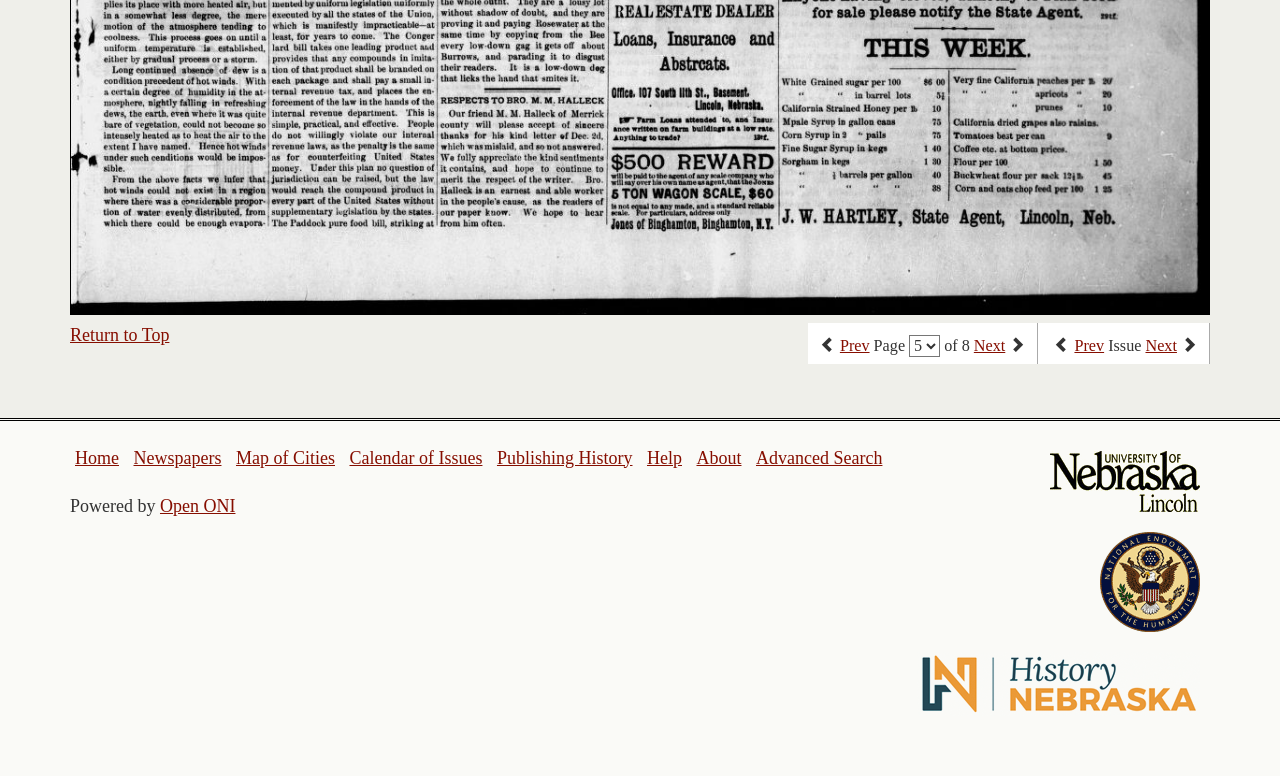Provide your answer to the question using just one word or phrase: How many links are there on the top row?

5